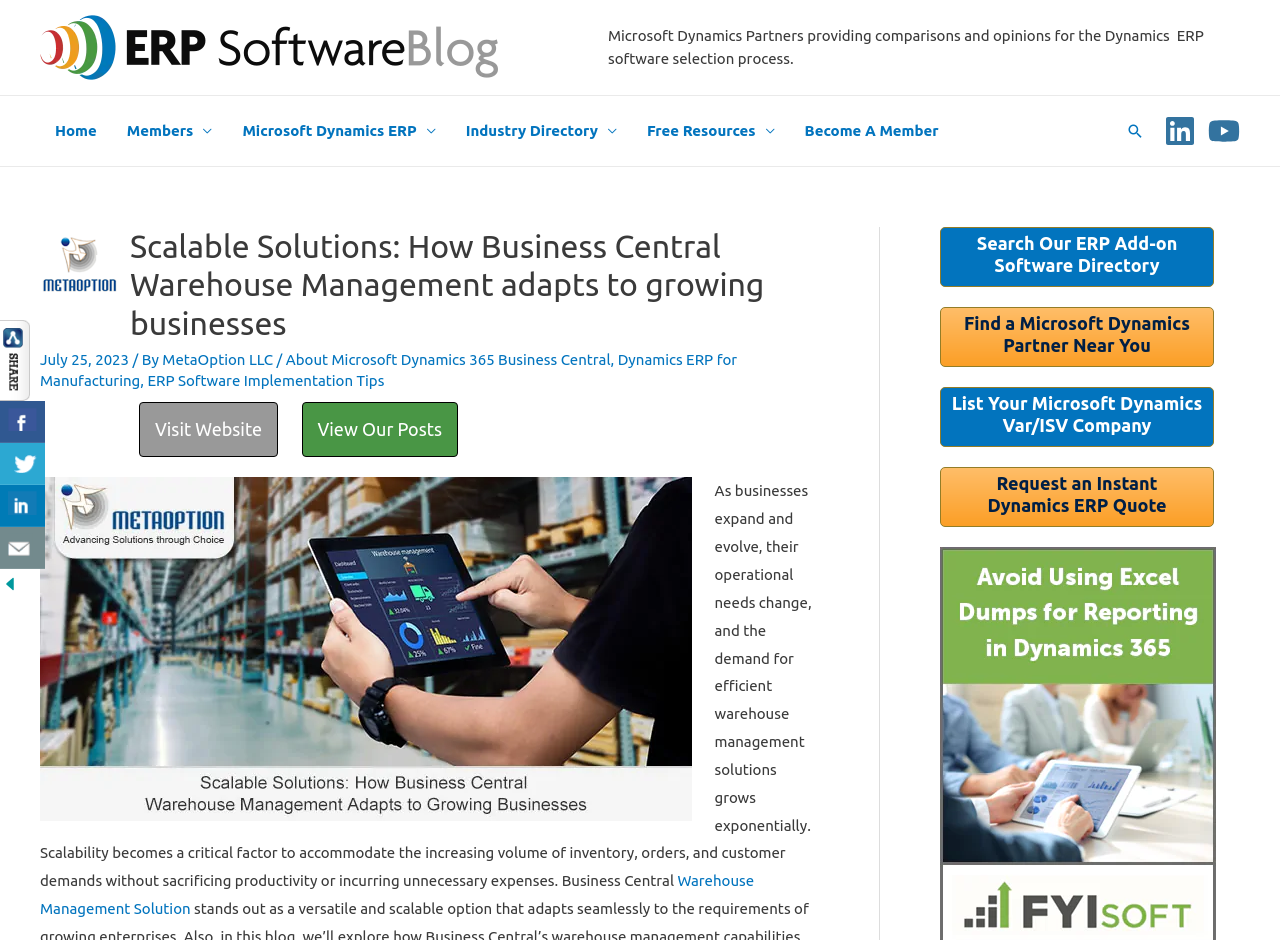What is the name of the ERP software blog?
Please provide a comprehensive and detailed answer to the question.

I found the answer by looking at the link element with the text 'ERP Software Blog' which is located at the top left corner of the webpage, with a bounding box of [0.031, 0.04, 0.389, 0.058].